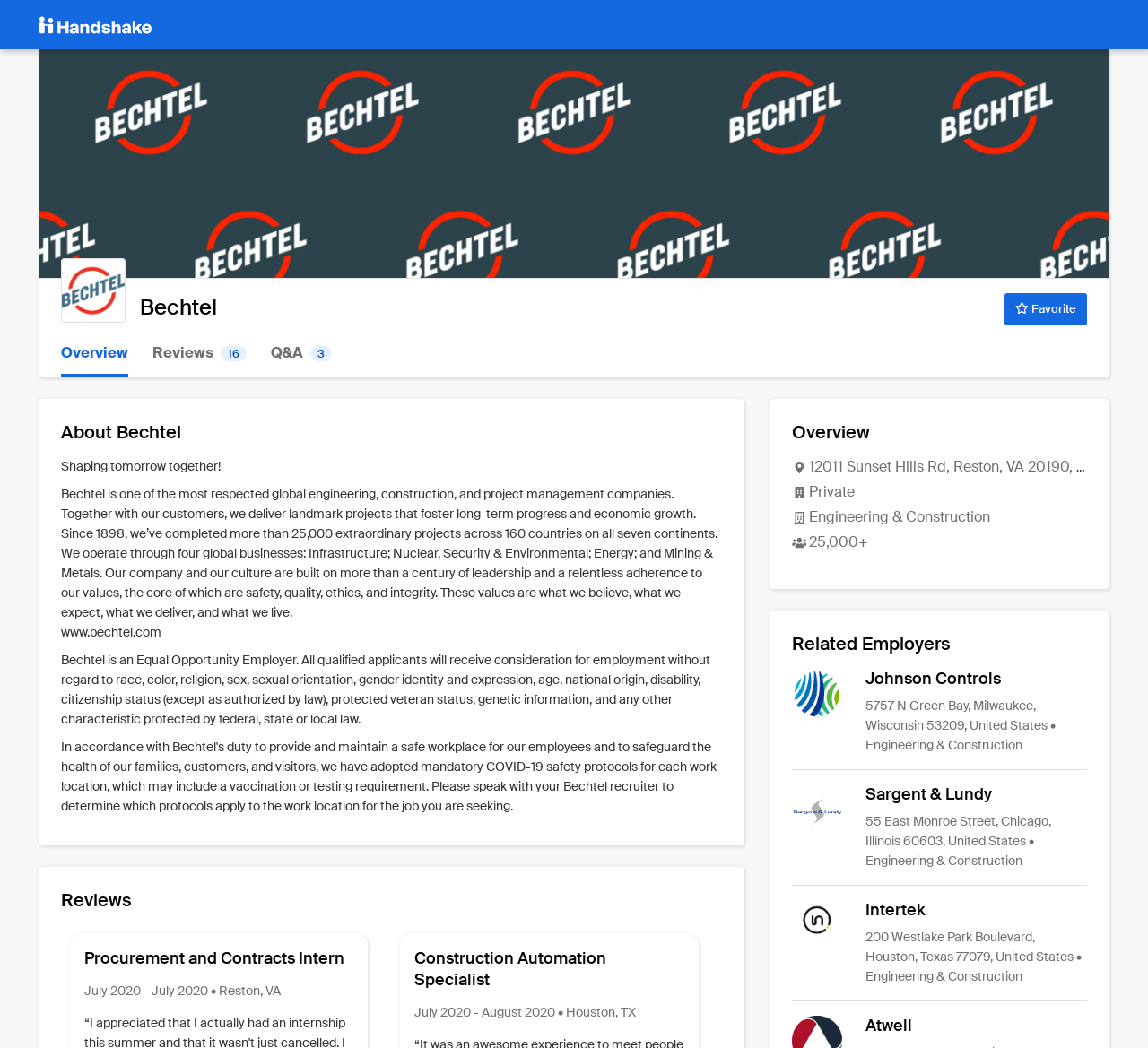What is the industry of Bechtel?
Using the image, provide a detailed and thorough answer to the question.

The industry of Bechtel can be found in the StaticText element with the text 'Engineering & Construction' which is located in the 'About Bechtel' section of the webpage.